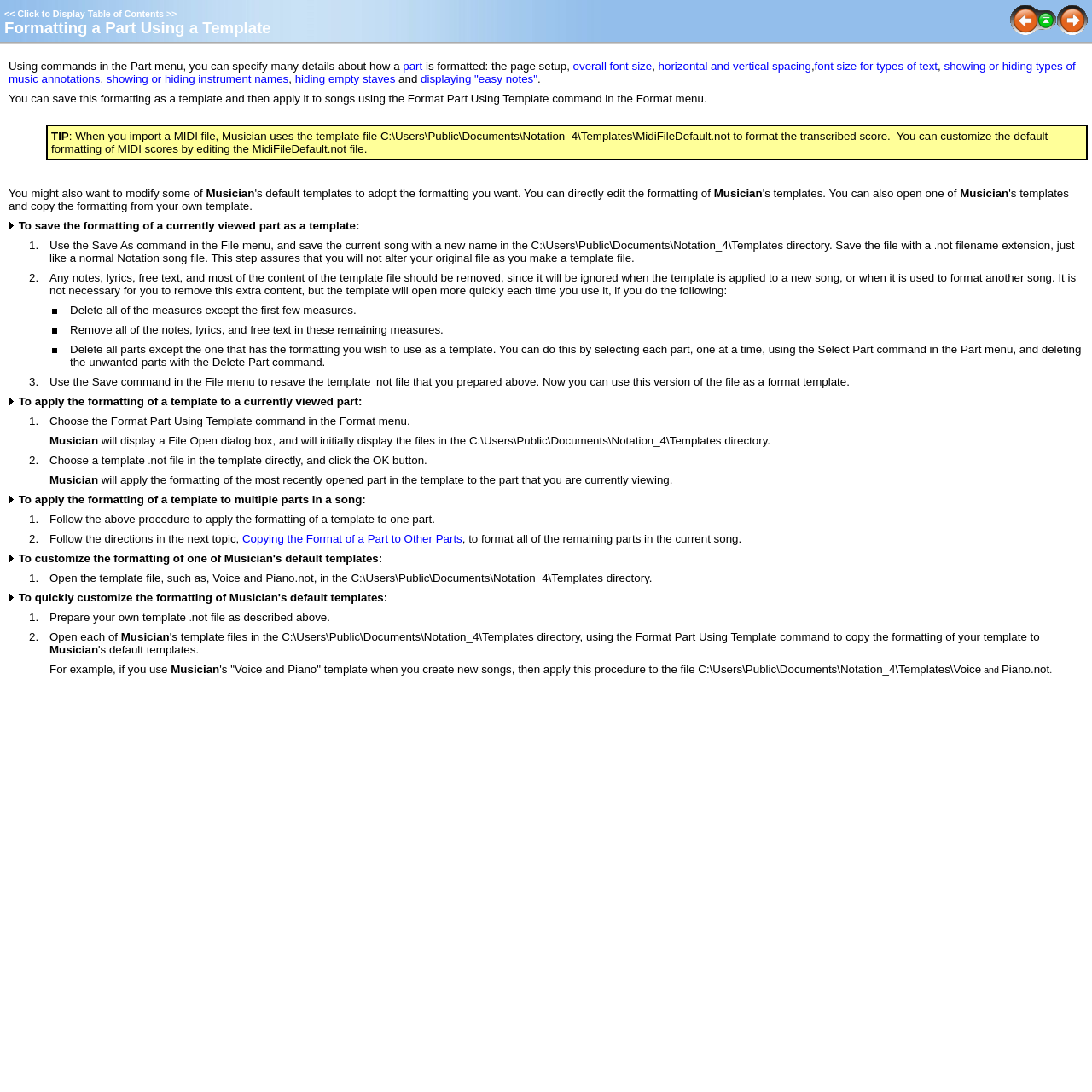Show the bounding box coordinates for the HTML element described as: "showing or hiding instrument names".

[0.098, 0.066, 0.264, 0.078]